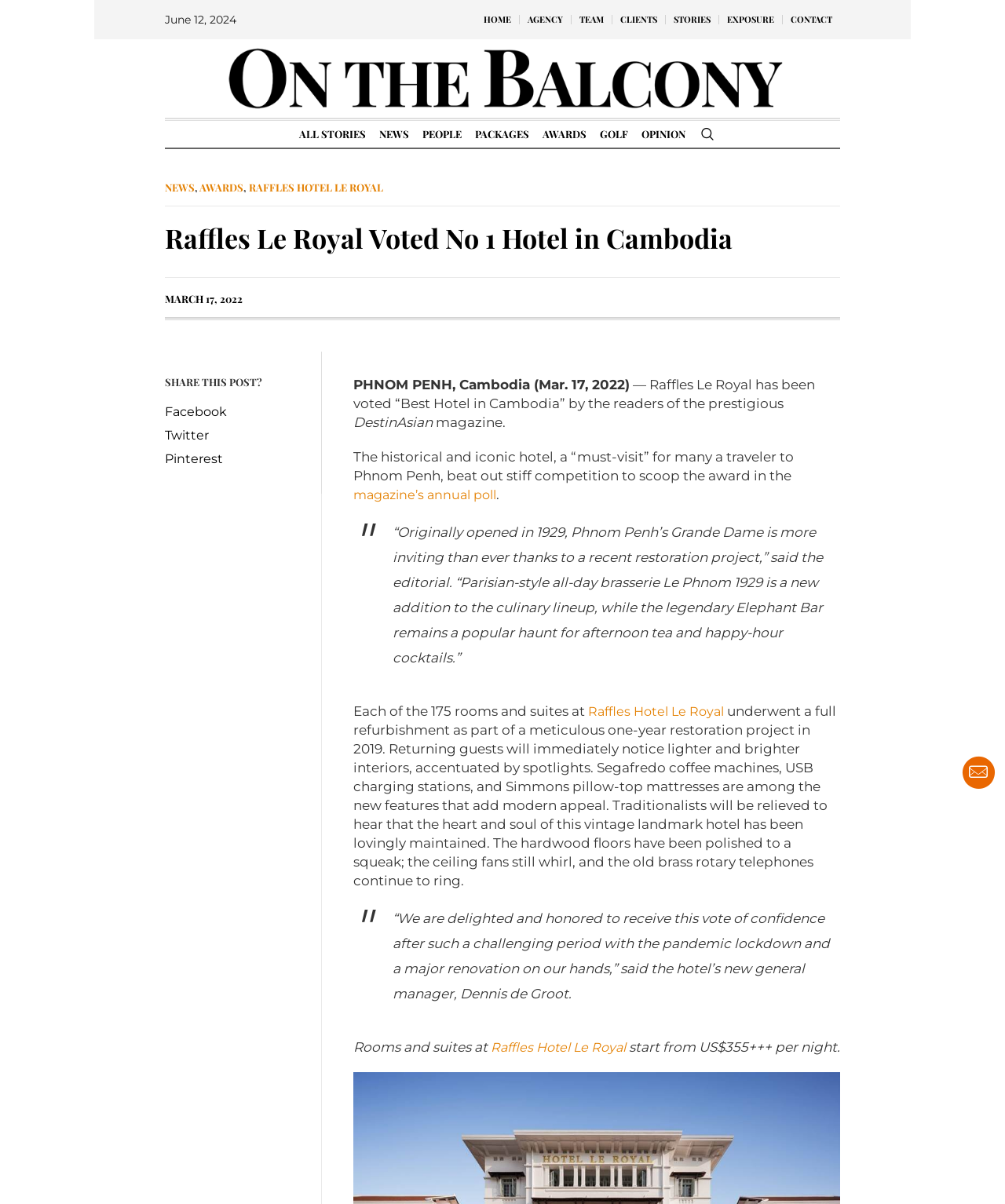Locate the bounding box coordinates of the item that should be clicked to fulfill the instruction: "Click on ALL STORIES".

[0.291, 0.1, 0.37, 0.123]